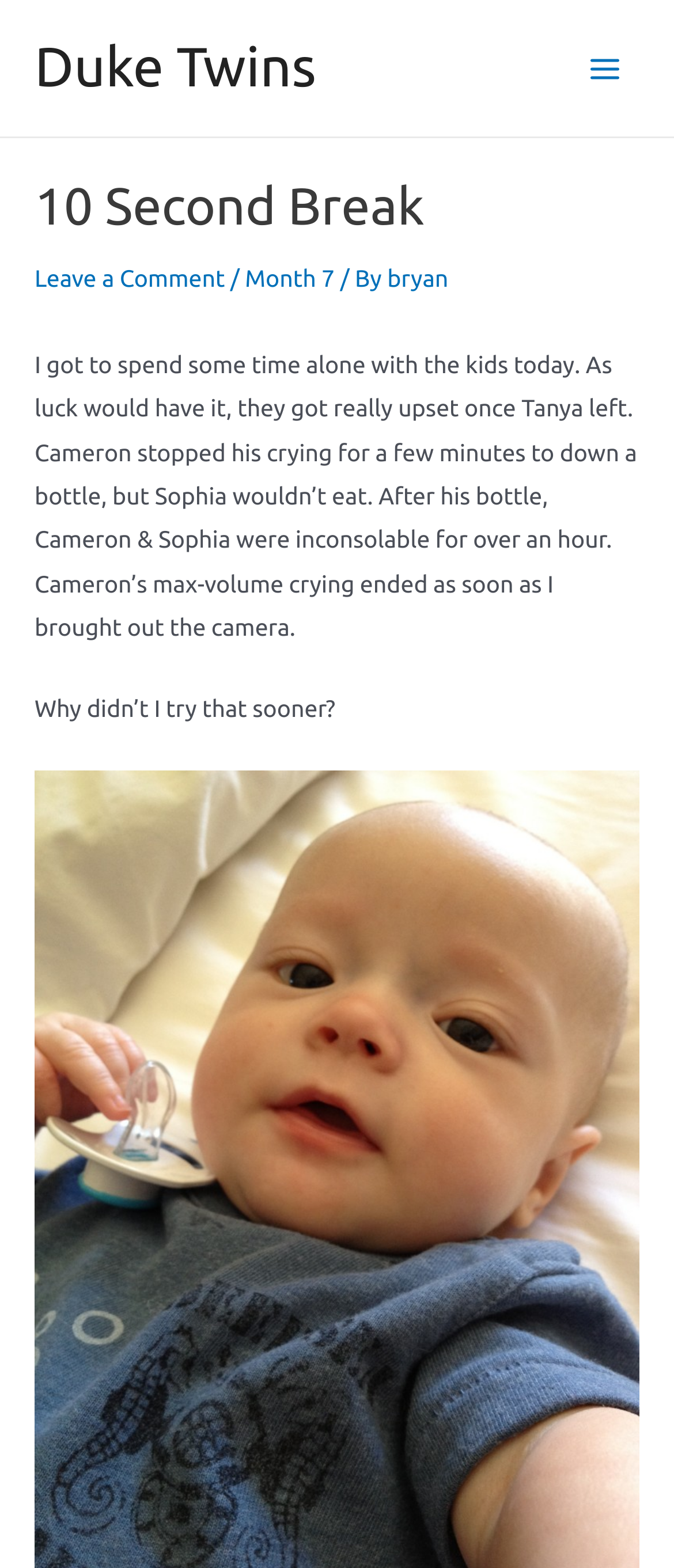What is the main heading displayed on the webpage? Please provide the text.

10 Second Break